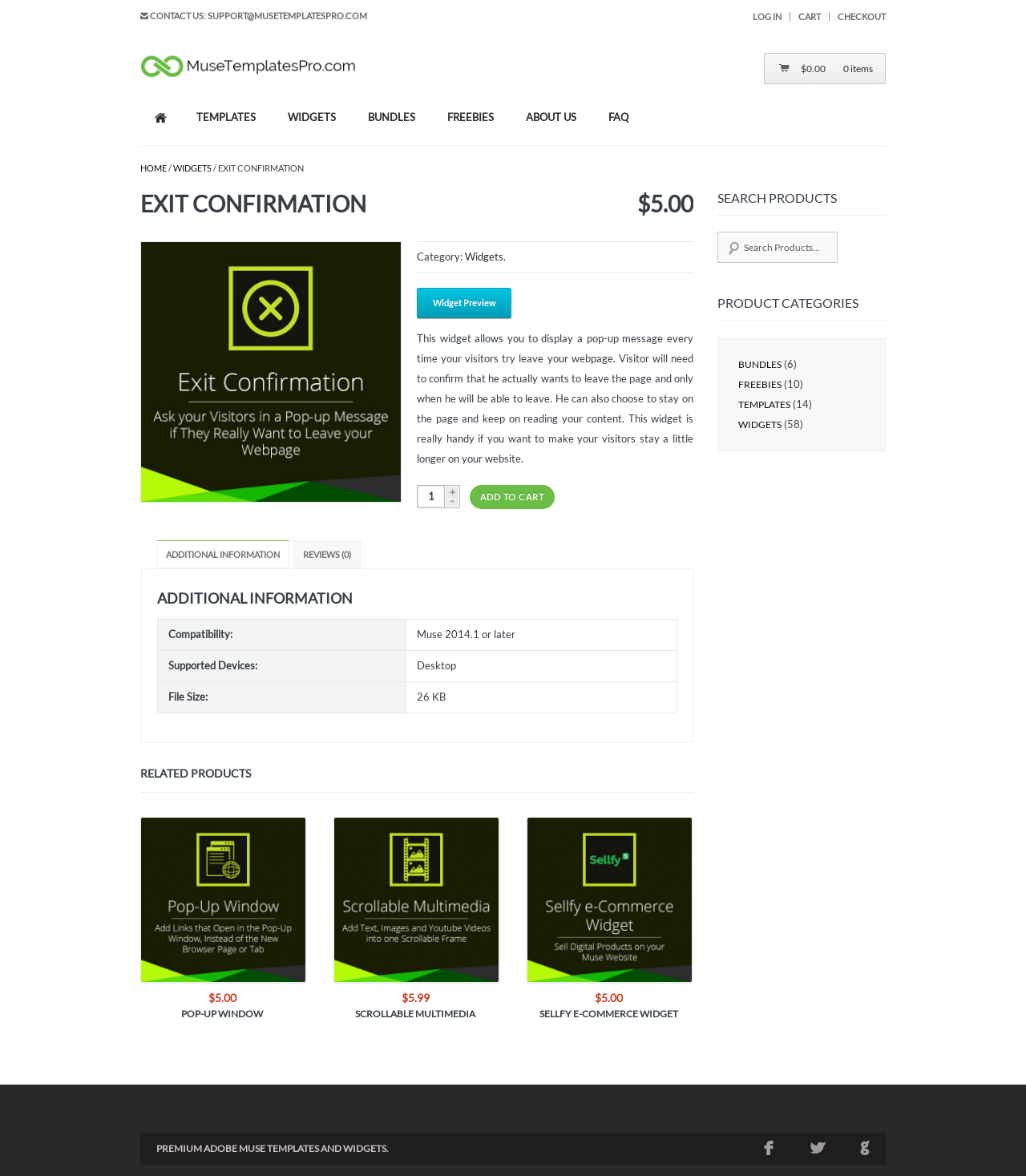Using the provided description Add to cart, find the bounding box coordinates for the UI element. Provide the coordinates in (top-left x, top-left y, bottom-right x, bottom-right y) format, ensuring all values are between 0 and 1.

[0.521, 0.75, 0.665, 0.771]